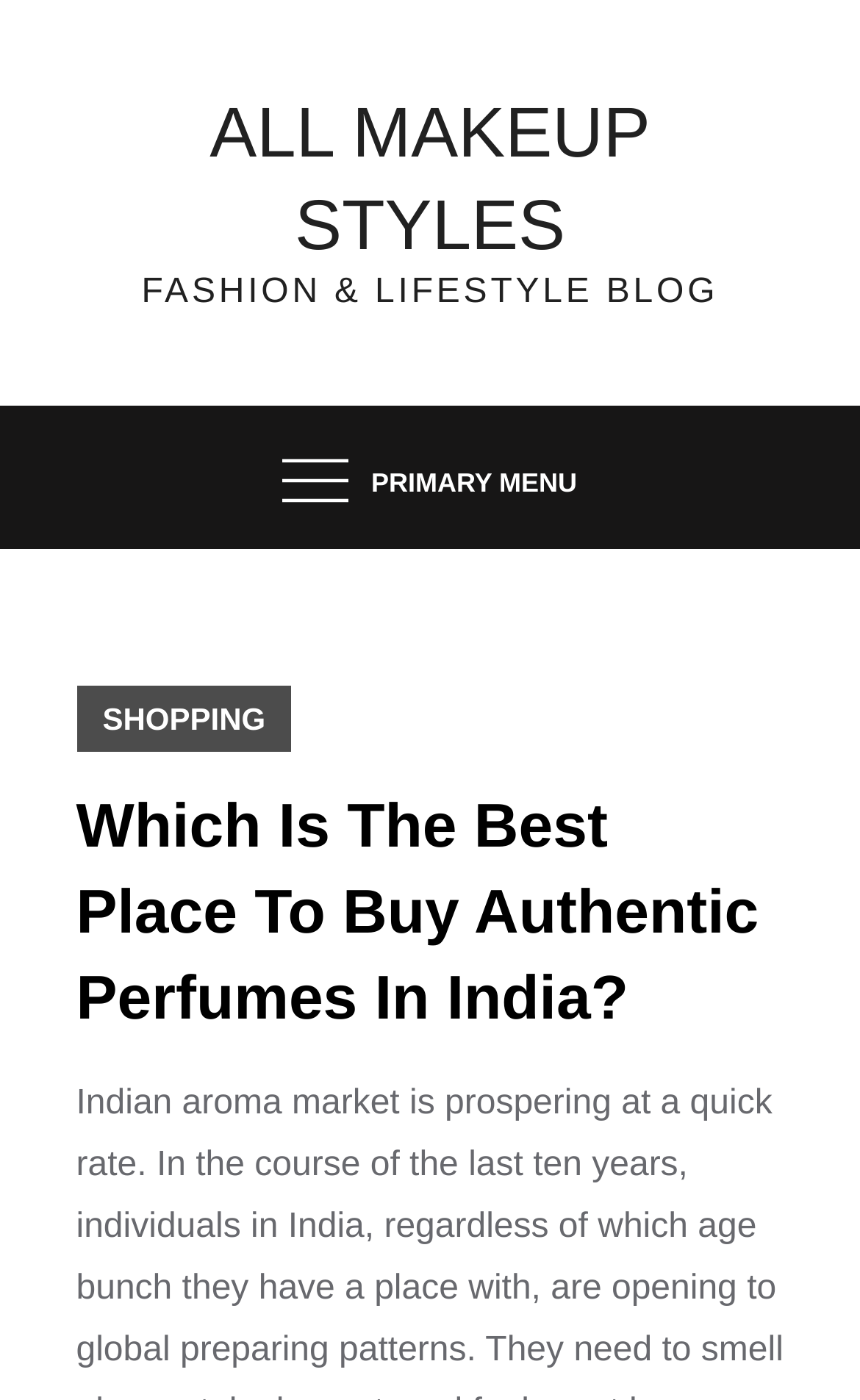Given the element description: "Primary Menu", predict the bounding box coordinates of this UI element. The coordinates must be four float numbers between 0 and 1, given as [left, top, right, bottom].

[0.0, 0.29, 1.0, 0.392]